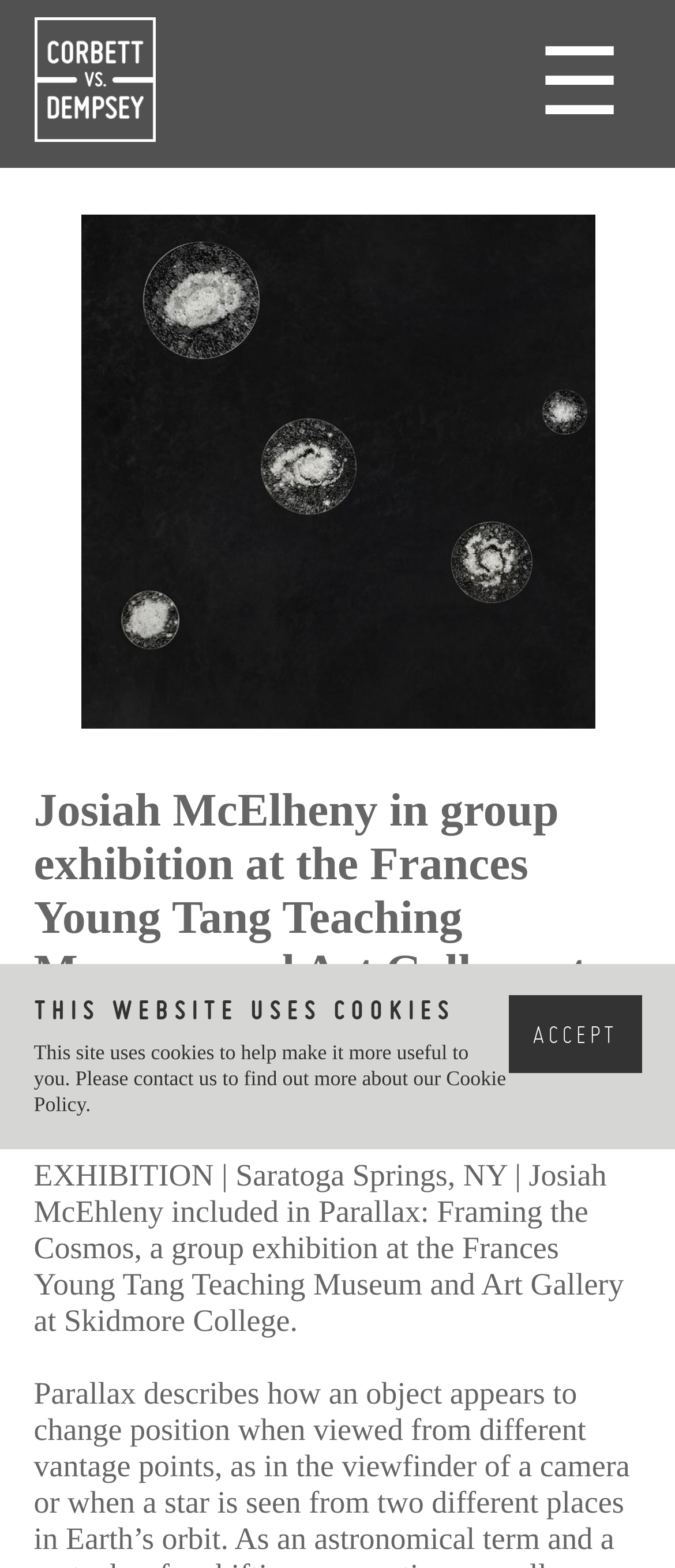Is there a button on the webpage that says 'ACCEPT'?
Give a comprehensive and detailed explanation for the question.

I found the button by looking at the button element that says 'ACCEPT' which is located on the top section of the webpage, with bounding box coordinates [0.754, 0.635, 0.95, 0.684].